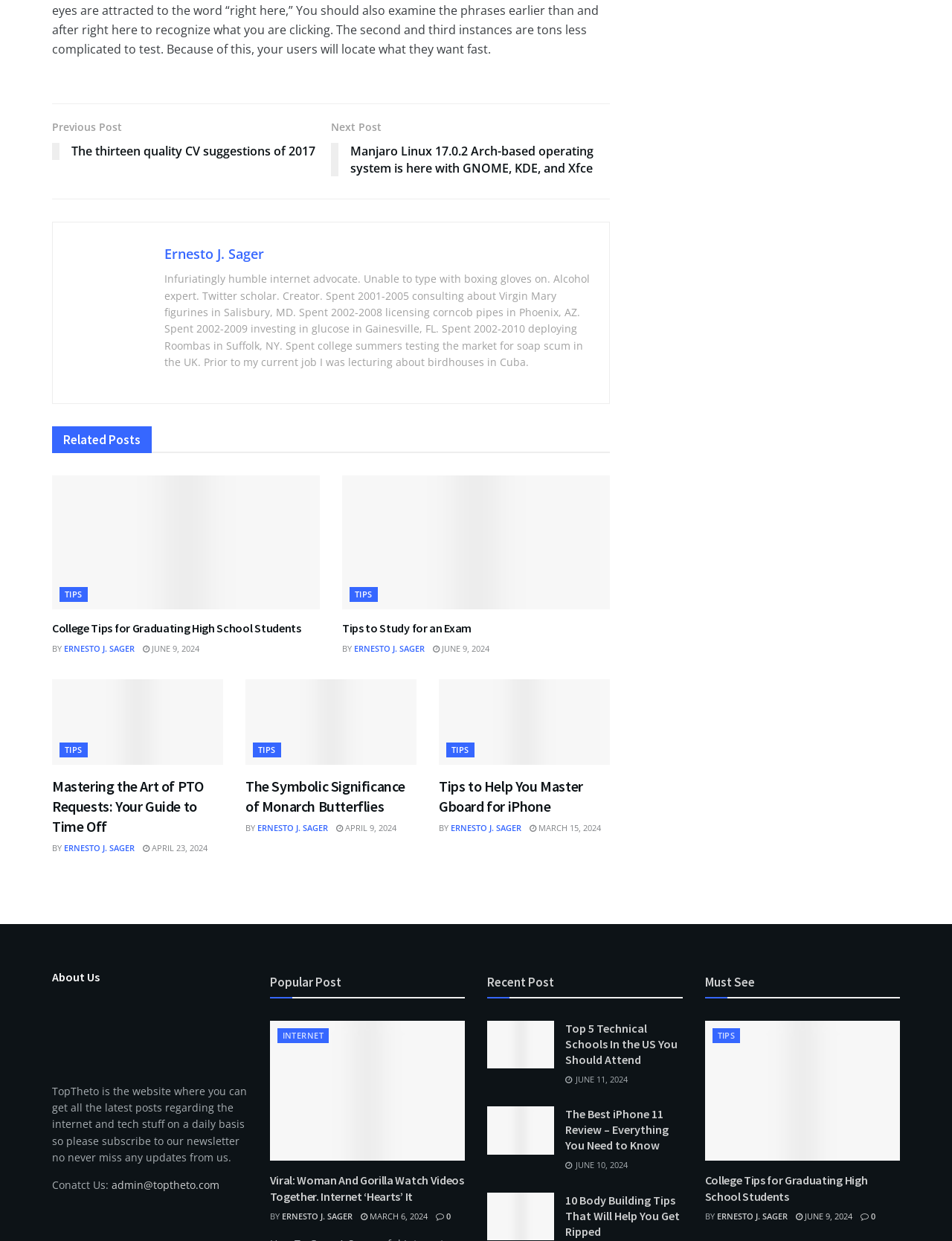Identify the bounding box coordinates of the element that should be clicked to fulfill this task: "View the 'About Us' section". The coordinates should be provided as four float numbers between 0 and 1, i.e., [left, top, right, bottom].

[0.055, 0.78, 0.26, 0.794]